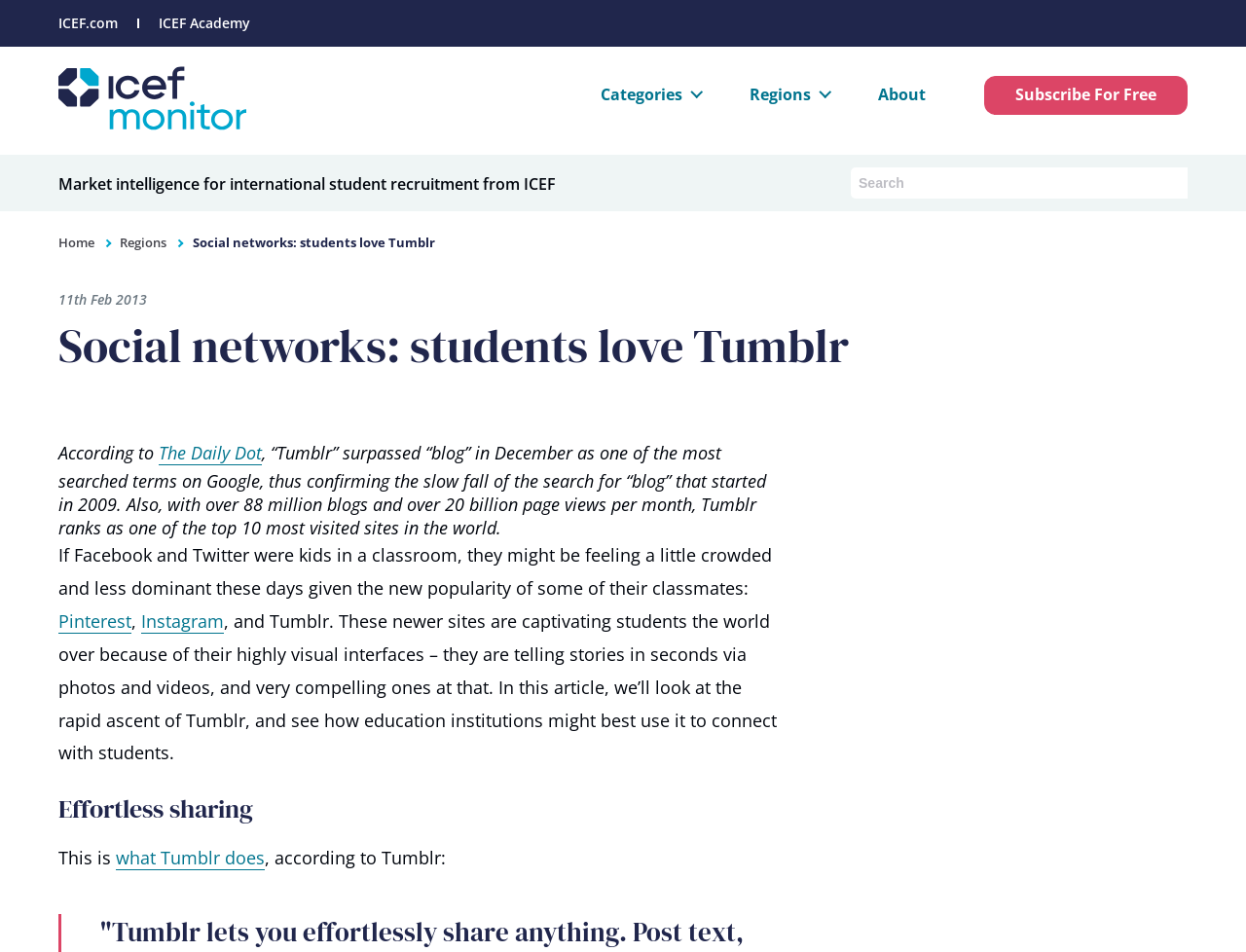Determine the bounding box coordinates of the clickable area required to perform the following instruction: "Search ICEF Monitor articles and podcasts". The coordinates should be represented as four float numbers between 0 and 1: [left, top, right, bottom].

[0.683, 0.176, 0.93, 0.209]